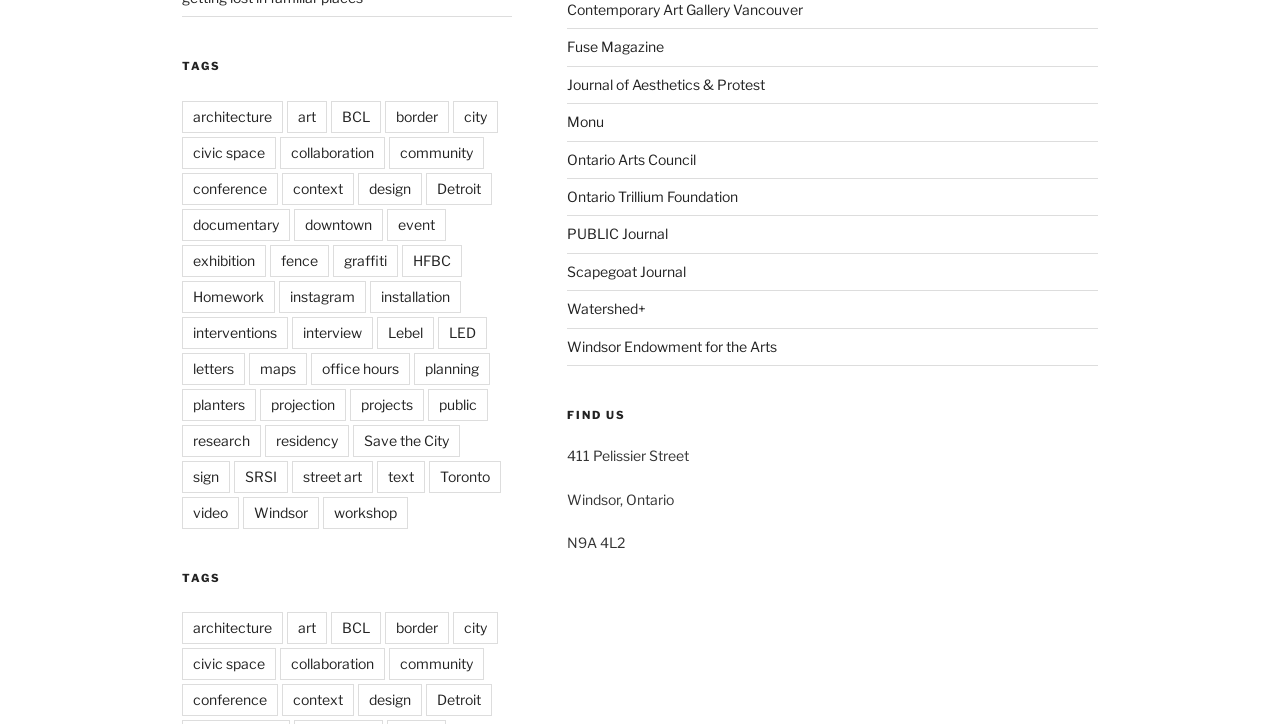Locate the bounding box coordinates of the area where you should click to accomplish the instruction: "click on the 'architecture' link".

[0.142, 0.139, 0.221, 0.183]